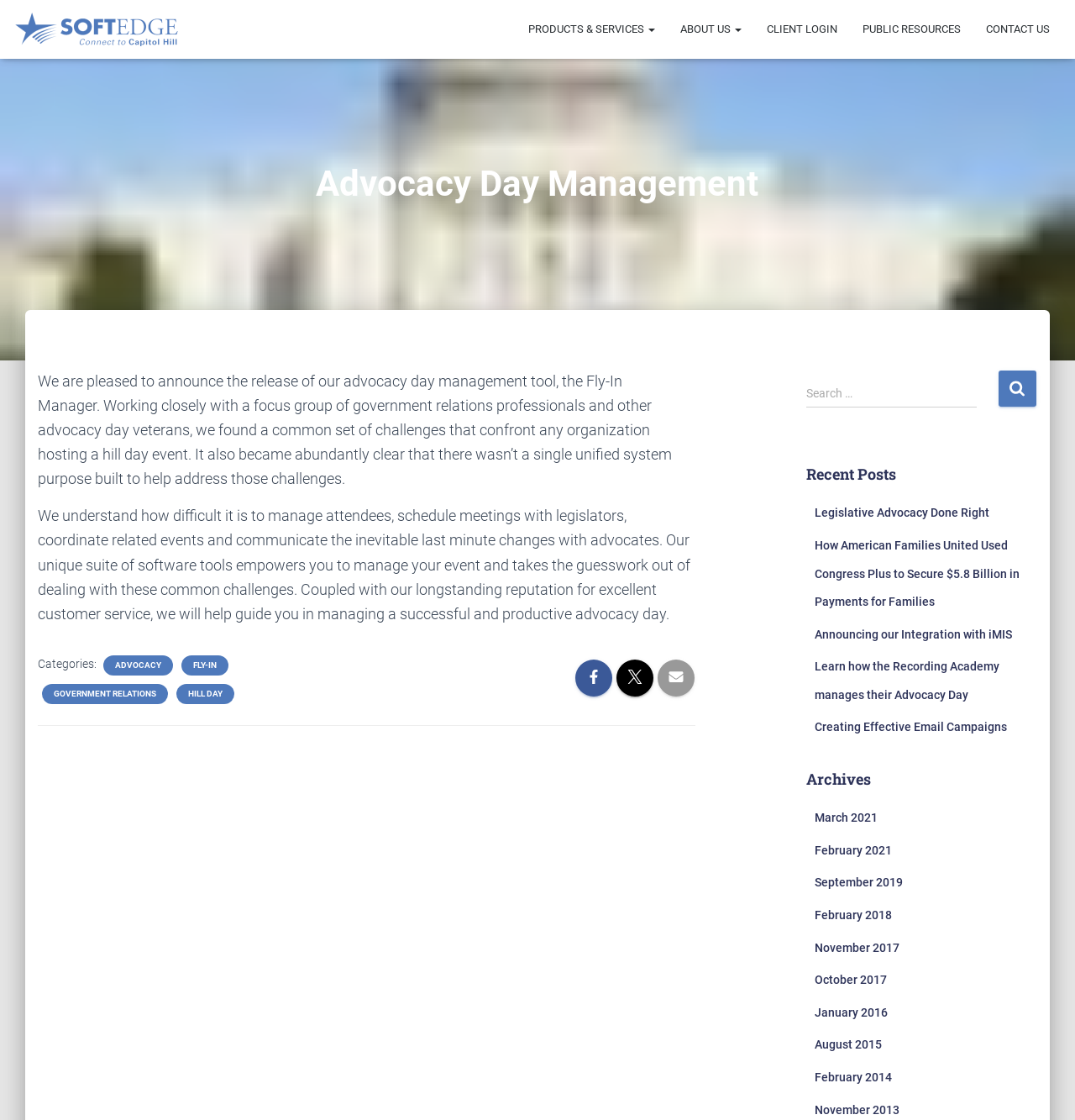Find and indicate the bounding box coordinates of the region you should select to follow the given instruction: "Switch between dark and light mode".

None